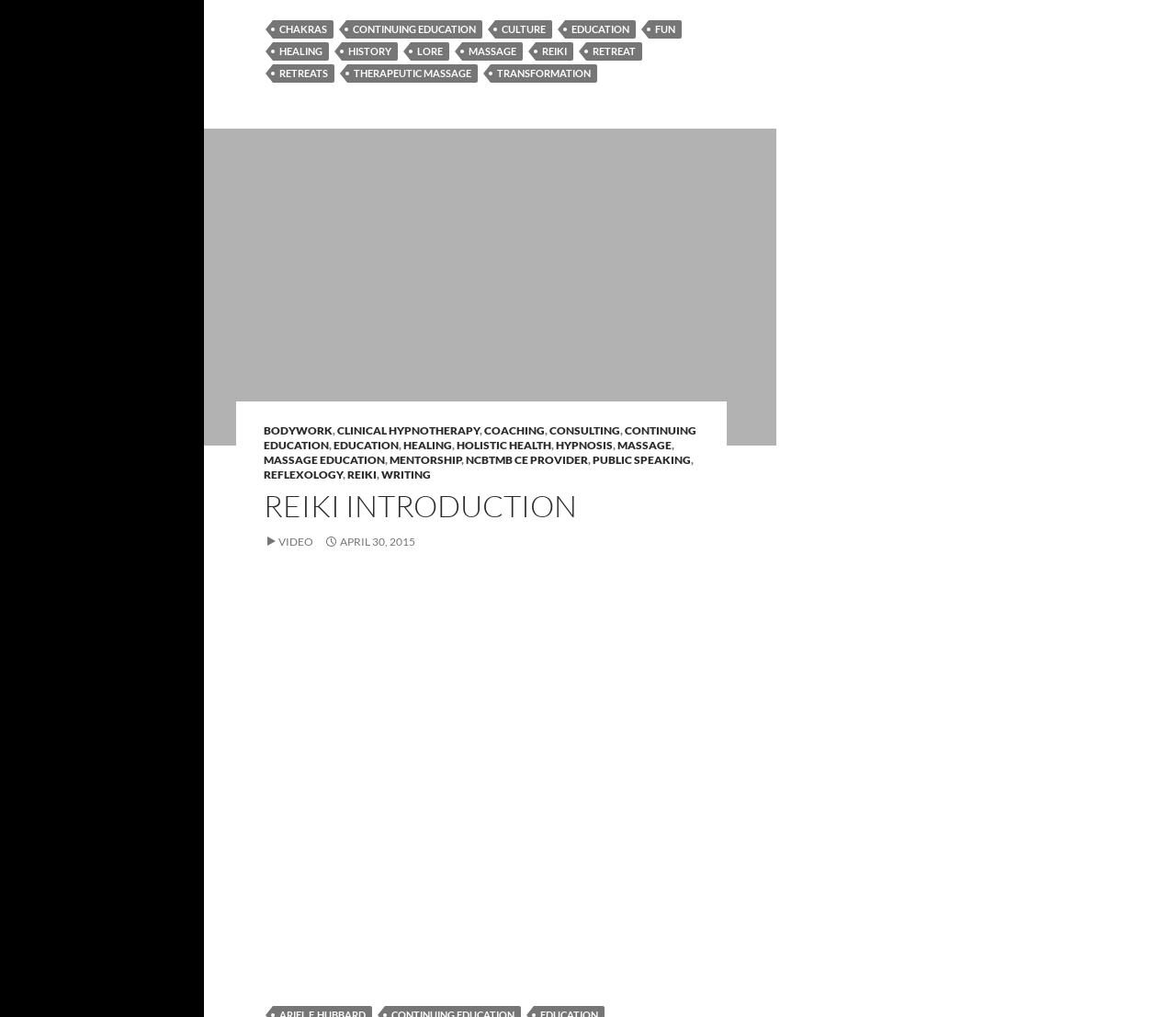Please locate the bounding box coordinates of the element's region that needs to be clicked to follow the instruction: "Sort deals". The bounding box coordinates should be provided as four float numbers between 0 and 1, i.e., [left, top, right, bottom].

None